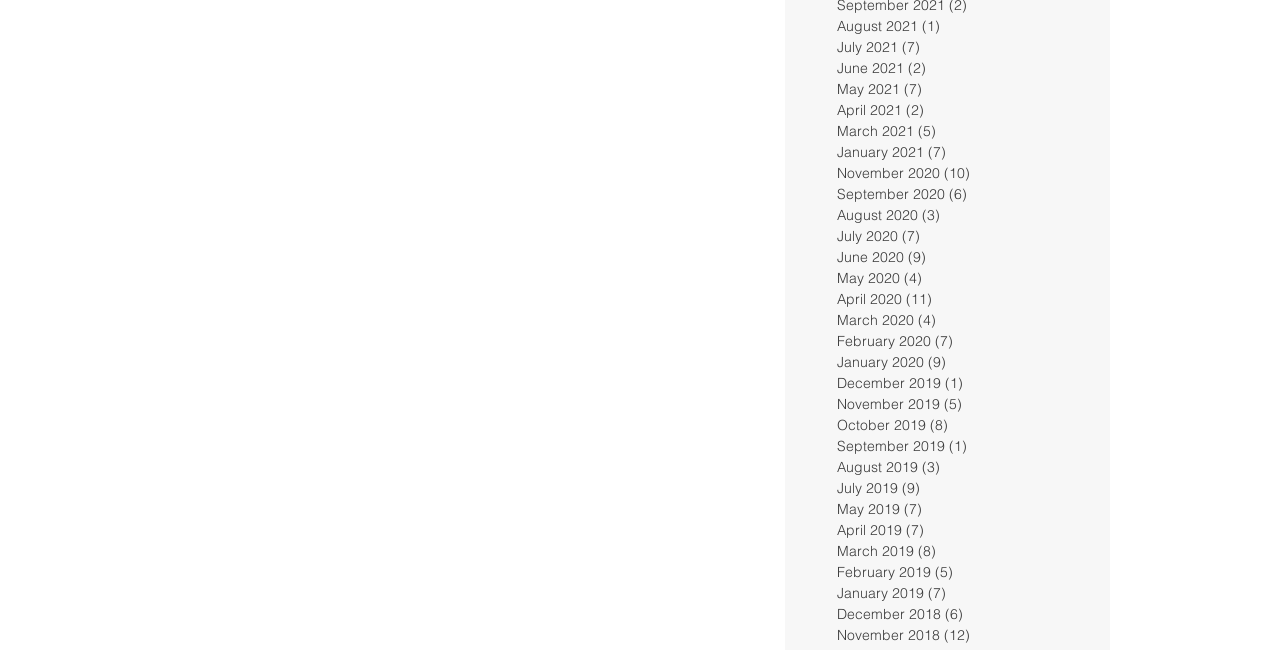Answer the question using only one word or a concise phrase: What is the earliest month with posts?

November 2018